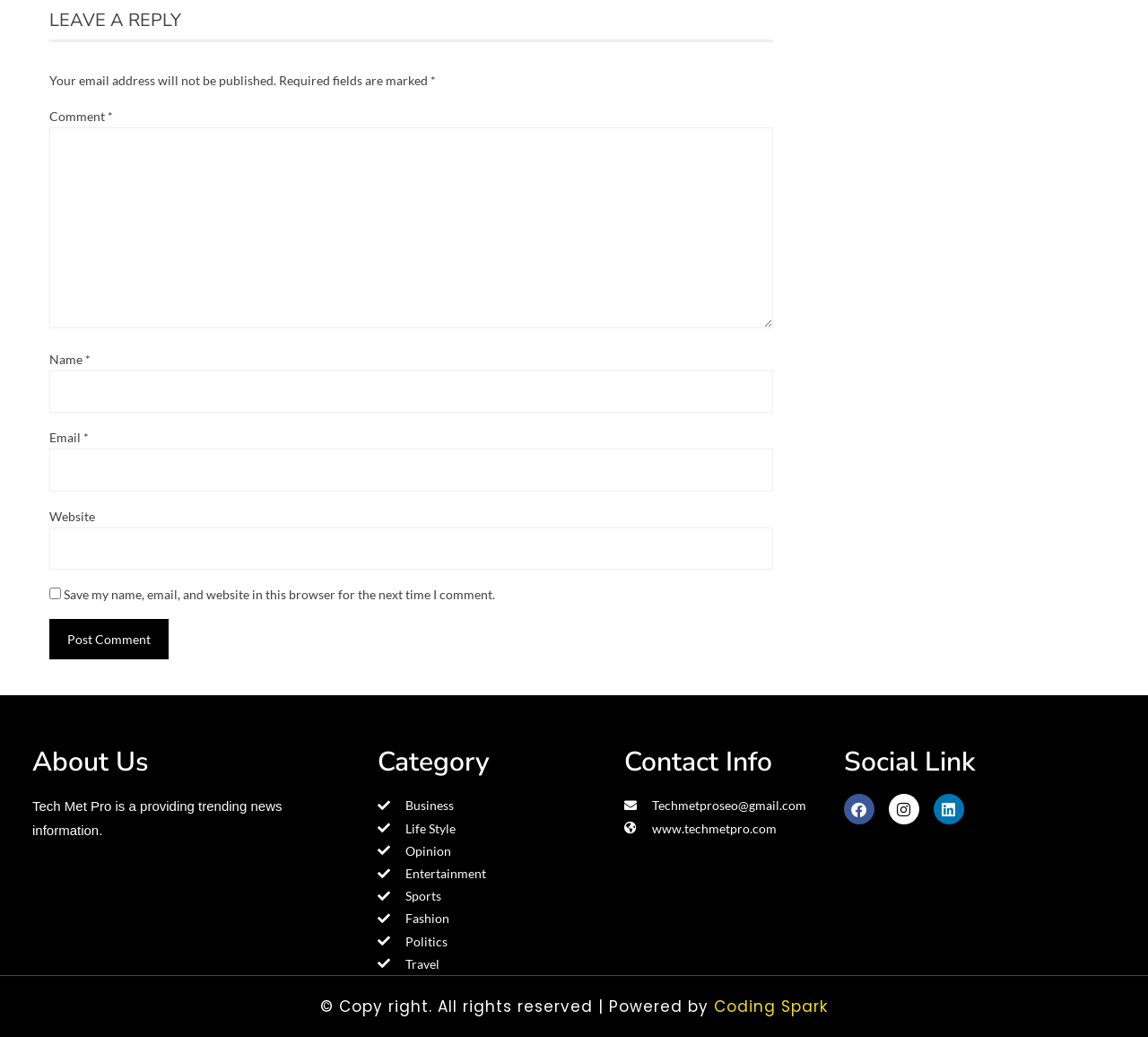What is the category 'Life Style' linked to?
From the image, respond using a single word or phrase.

News information